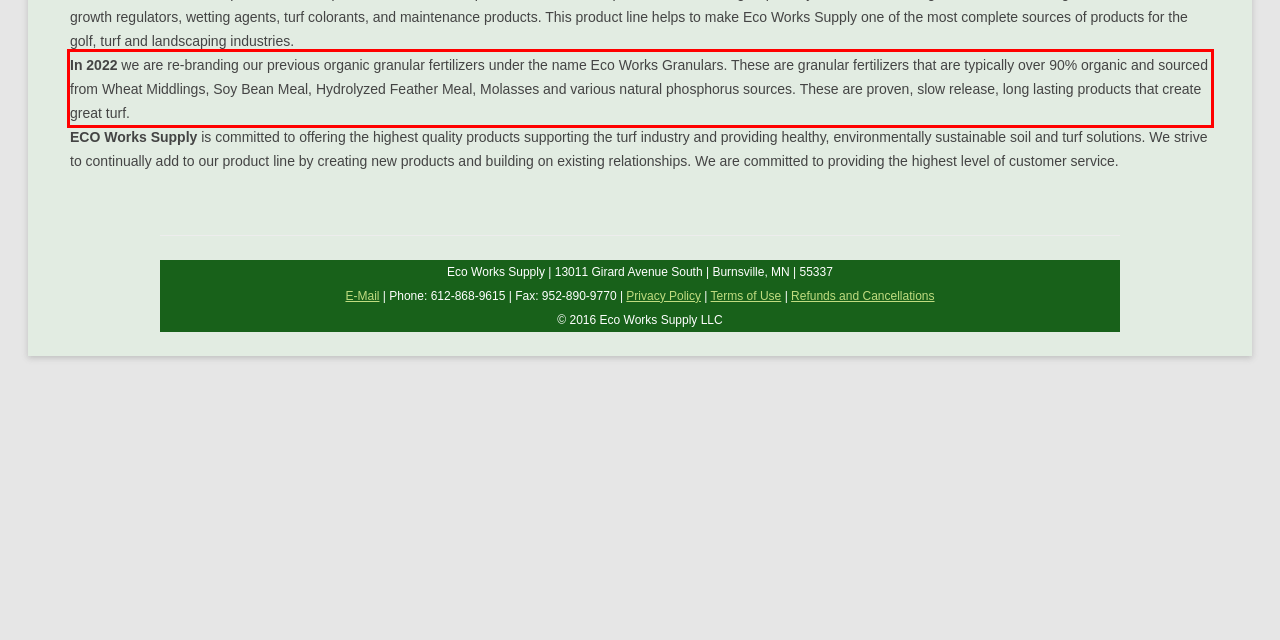Using the provided screenshot of a webpage, recognize the text inside the red rectangle bounding box by performing OCR.

In 2022 we are re-branding our previous organic granular fertilizers under the name Eco Works Granulars. These are granular fertilizers that are typically over 90% organic and sourced from Wheat Middlings, Soy Bean Meal, Hydrolyzed Feather Meal, Molasses and various natural phosphorus sources. These are proven, slow release, long lasting products that create great turf.